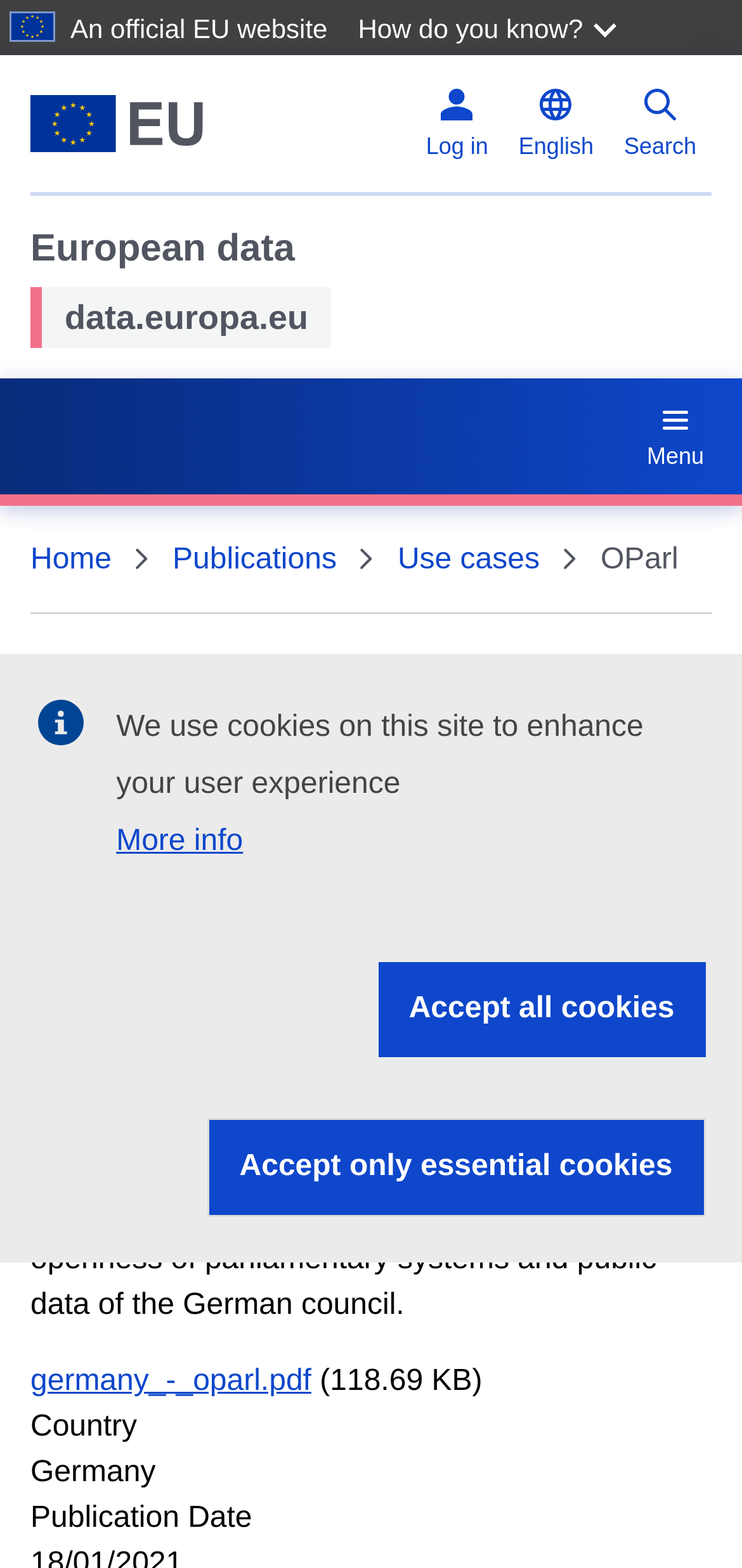From the screenshot, find the bounding box of the UI element matching this description: "parent_node: Log in aria-label="European Union"". Supply the bounding box coordinates in the form [left, top, right, bottom], each a float between 0 and 1.

[0.041, 0.061, 0.554, 0.097]